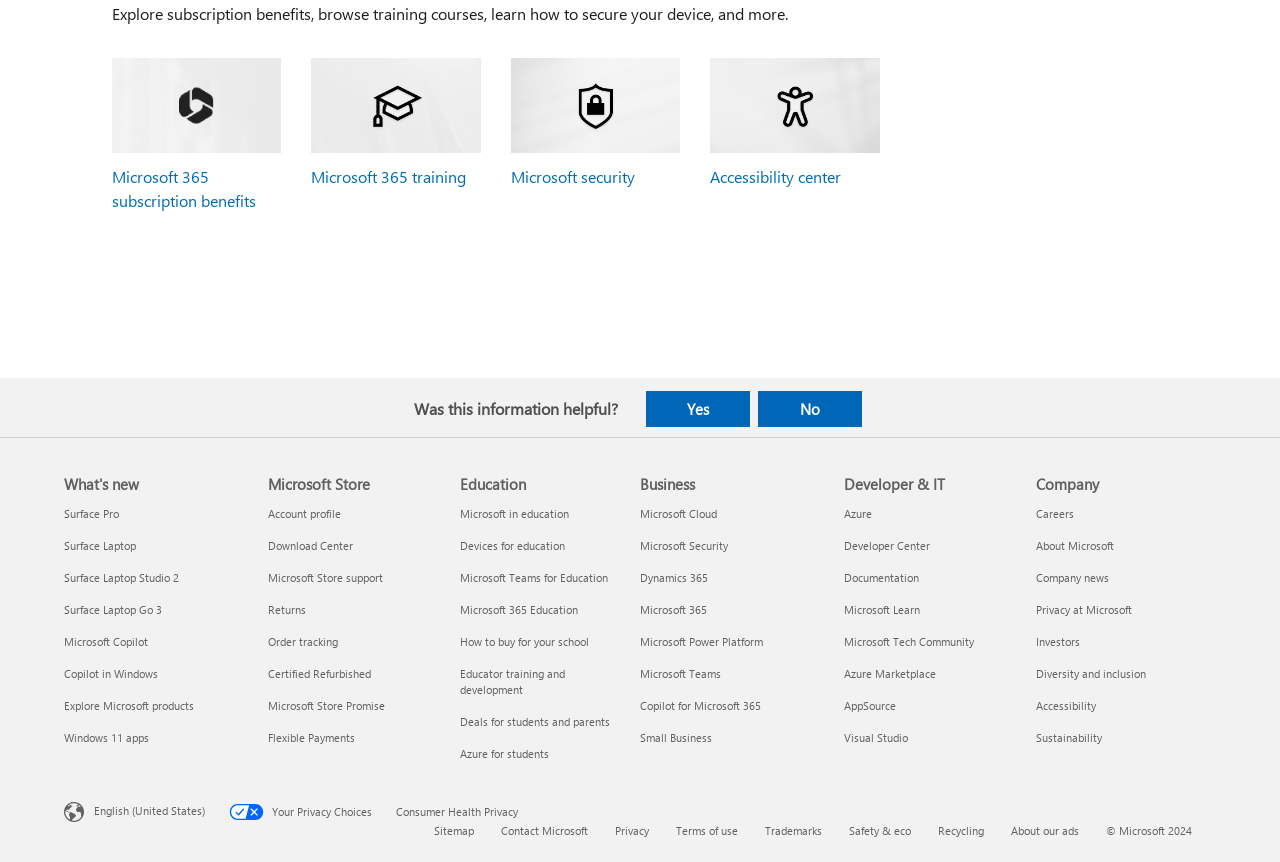Respond with a single word or phrase to the following question: How many links are there in the footer section?

24